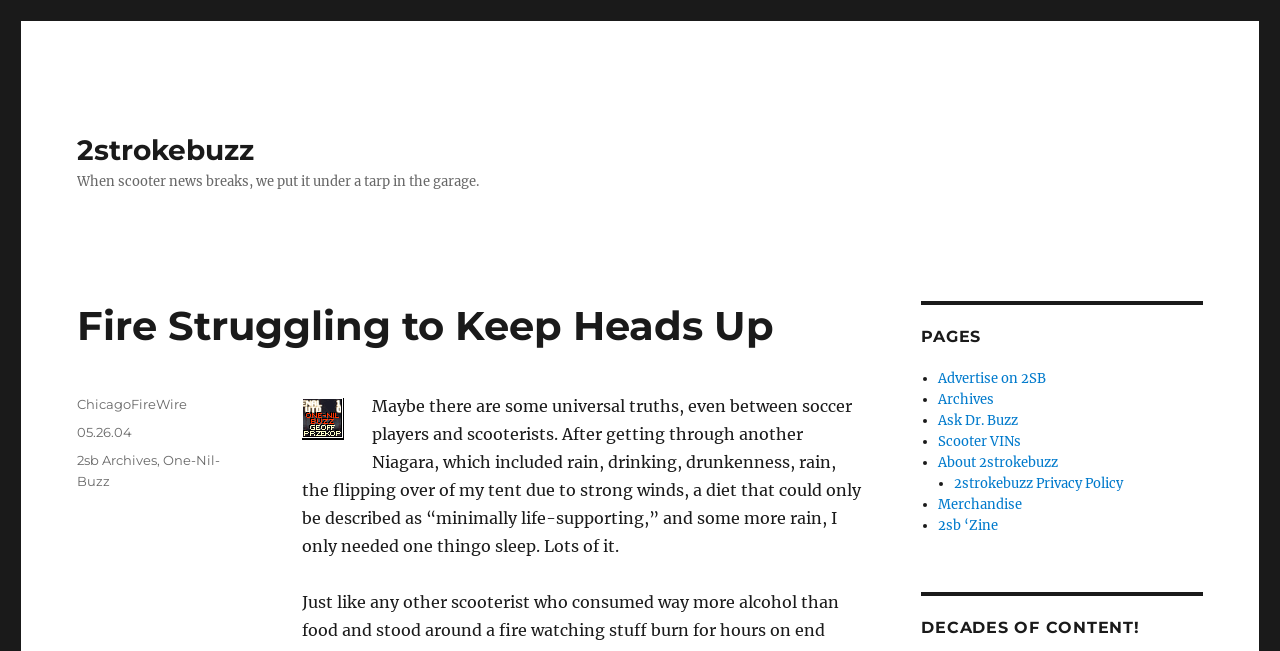Extract the bounding box coordinates for the described element: "2sb ‘Zine". The coordinates should be represented as four float numbers between 0 and 1: [left, top, right, bottom].

[0.733, 0.794, 0.779, 0.82]